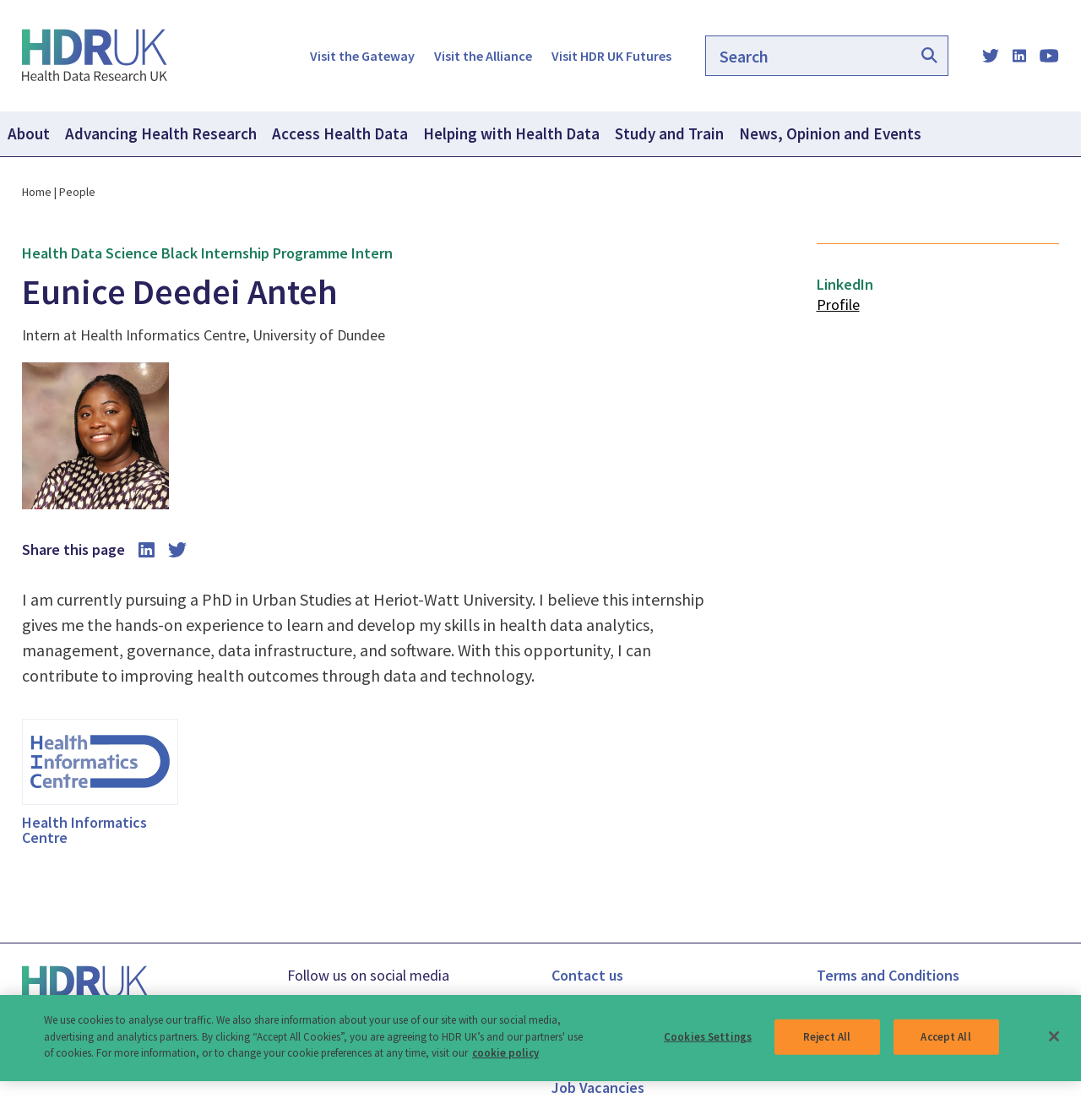Provide a short answer to the following question with just one word or phrase: What is the name of the centre where Eunice Deedei Anteh is an intern?

Health Informatics Centre